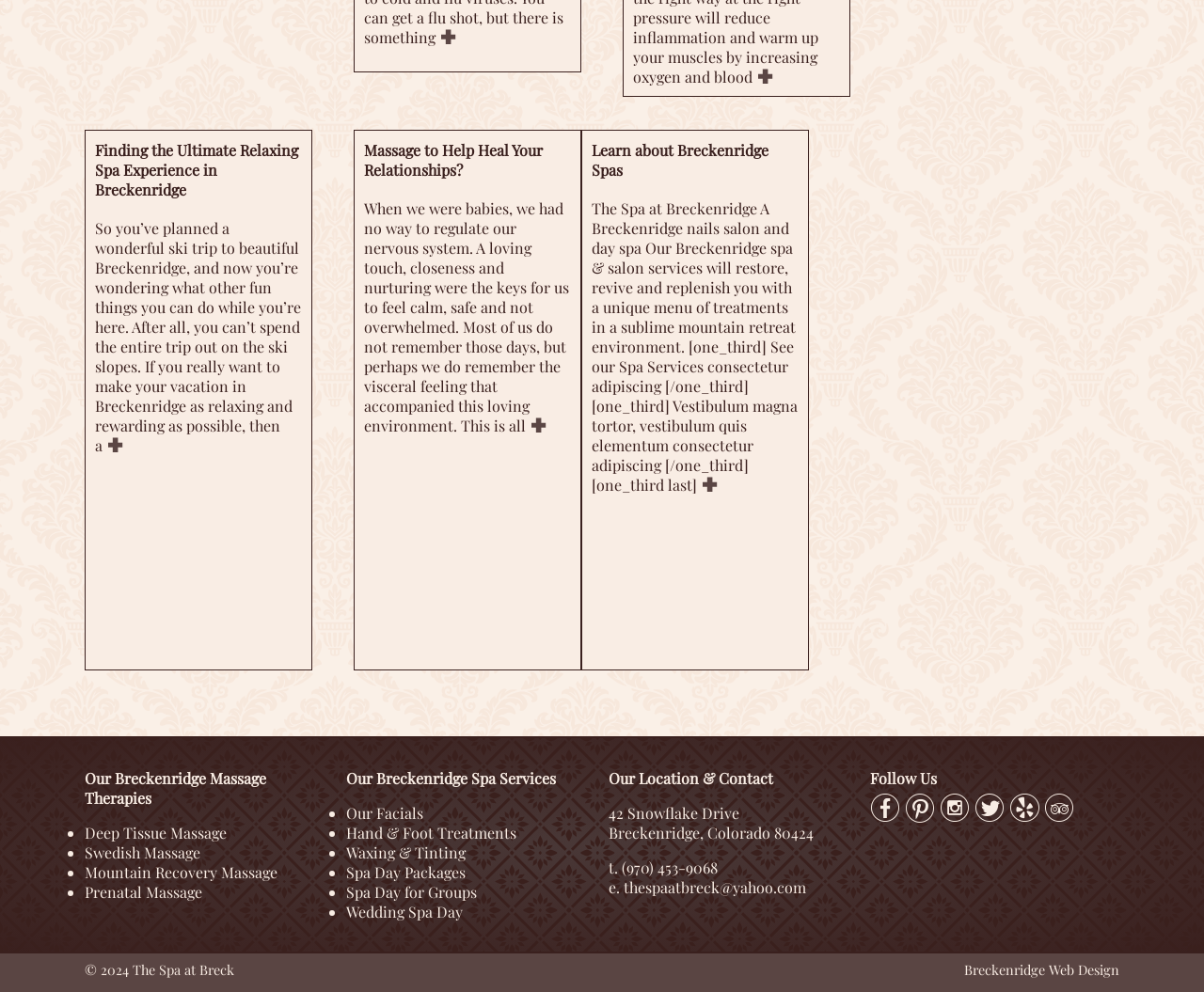Please locate the clickable area by providing the bounding box coordinates to follow this instruction: "Click on the 'licensekeyforfree' link".

None